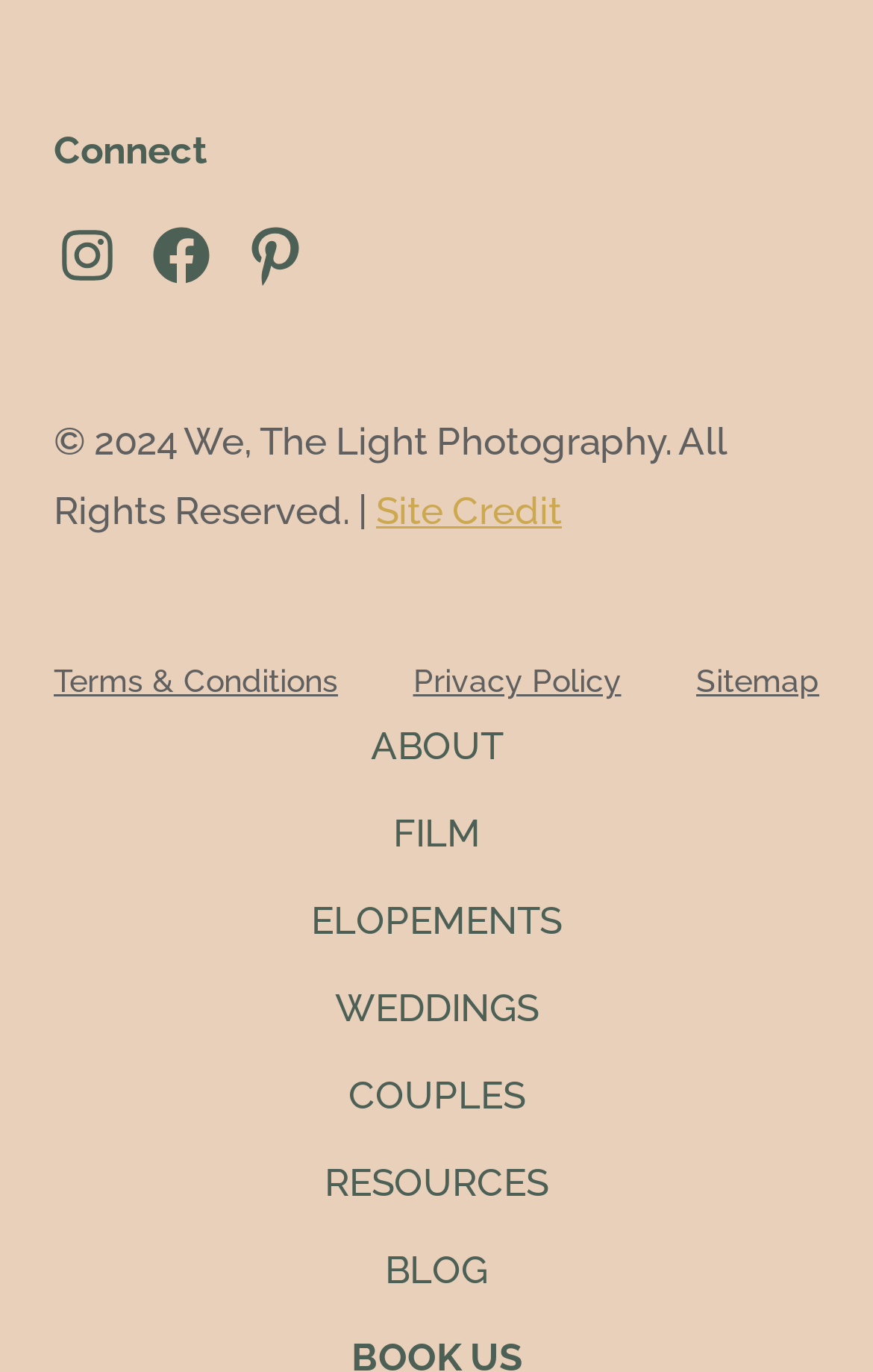Using the provided element description, identify the bounding box coordinates as (top-left x, top-left y, bottom-right x, bottom-right y). Ensure all values are between 0 and 1. Description: 0 Comment

None